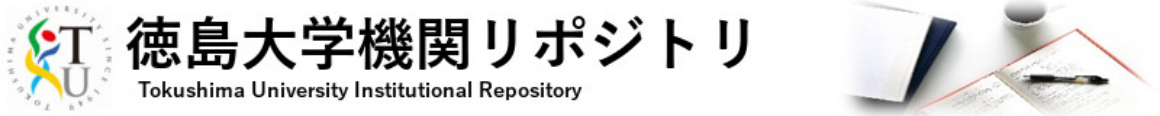How many languages are used in the text?
Please ensure your answer is as detailed and informative as possible.

The text accompanying the logo is written in both Japanese and English, indicating that two languages are used.